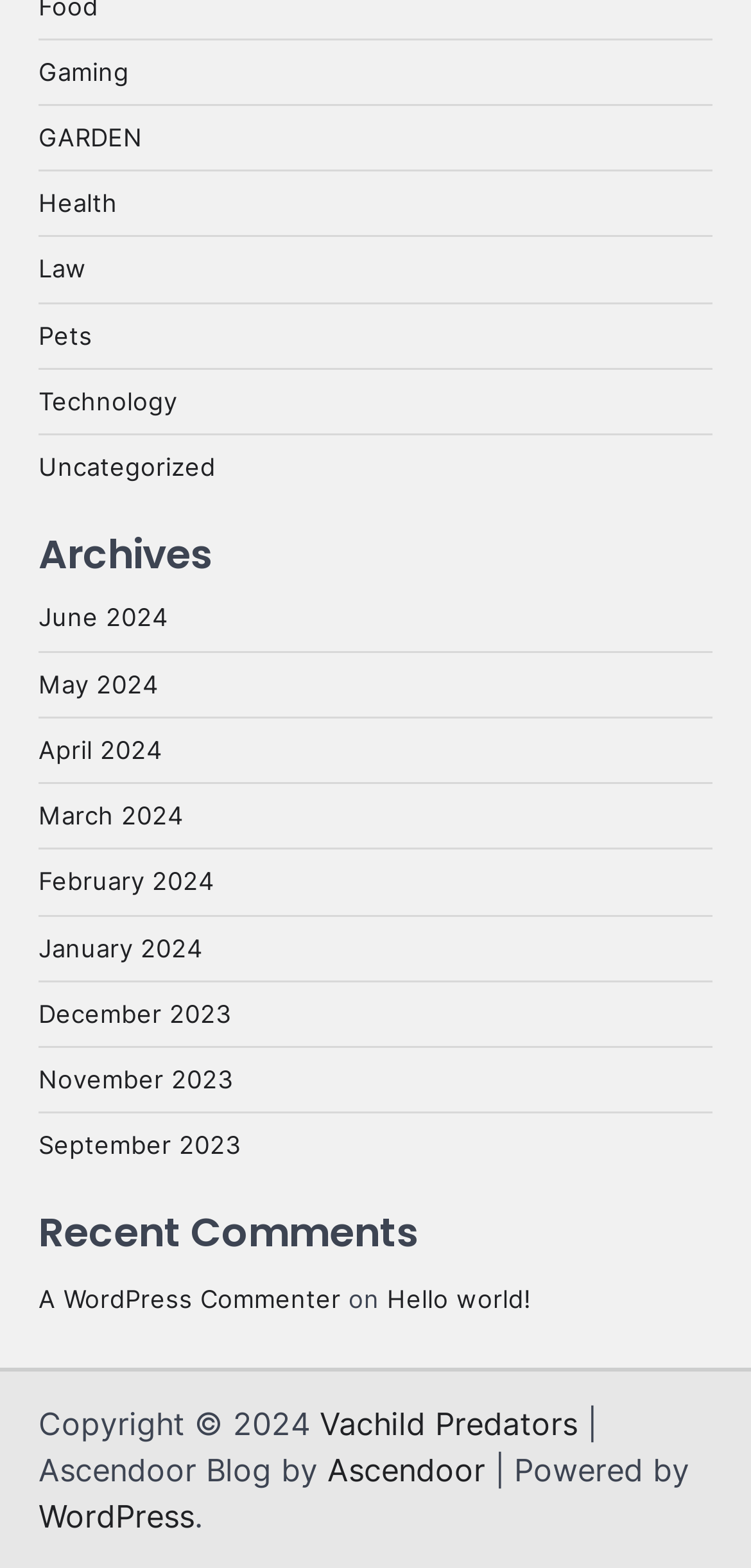What is the category of the first link?
Based on the image, give a concise answer in the form of a single word or short phrase.

Gaming